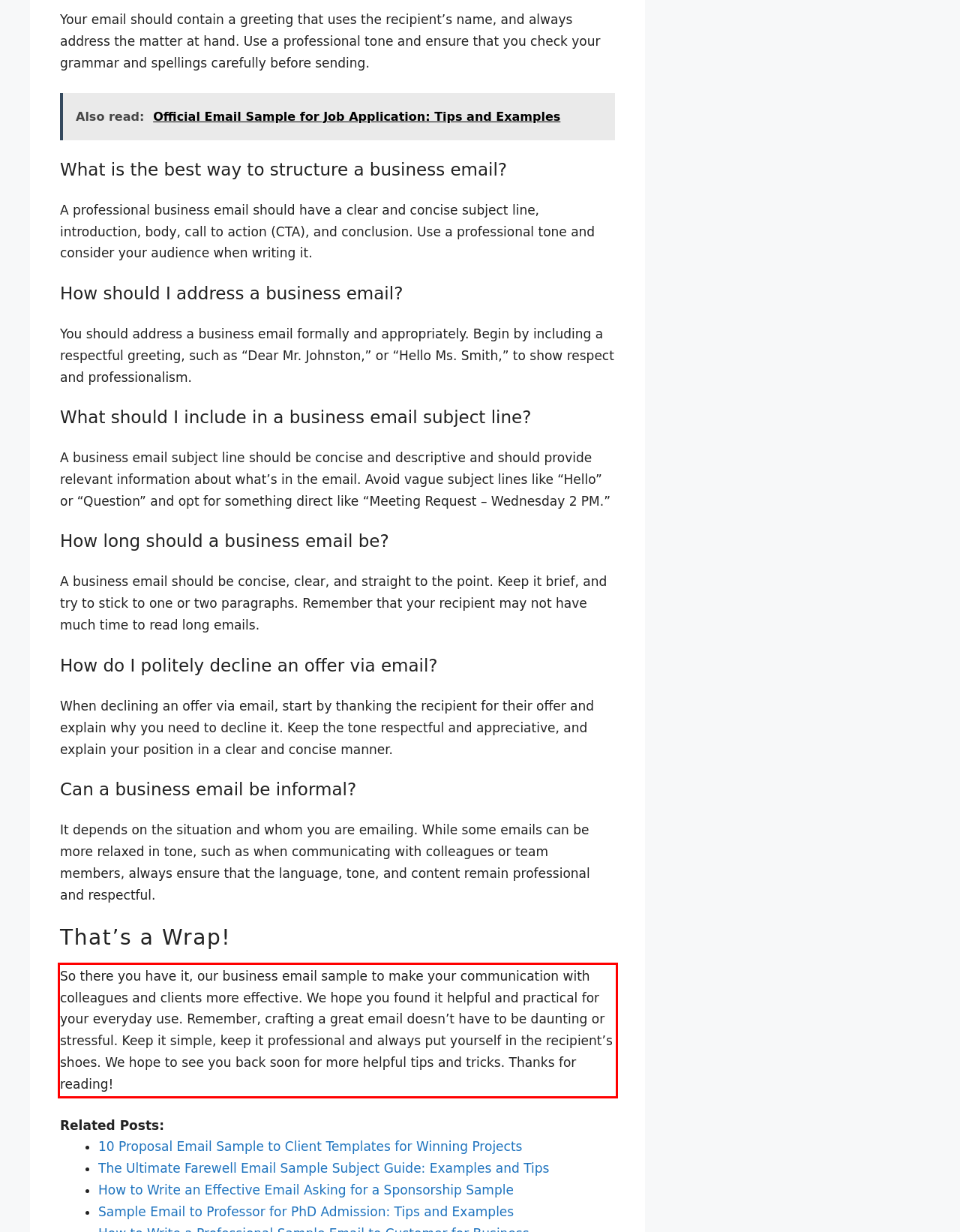Analyze the screenshot of a webpage where a red rectangle is bounding a UI element. Extract and generate the text content within this red bounding box.

So there you have it, our business email sample to make your communication with colleagues and clients more effective. We hope you found it helpful and practical for your everyday use. Remember, crafting a great email doesn’t have to be daunting or stressful. Keep it simple, keep it professional and always put yourself in the recipient’s shoes. We hope to see you back soon for more helpful tips and tricks. Thanks for reading!